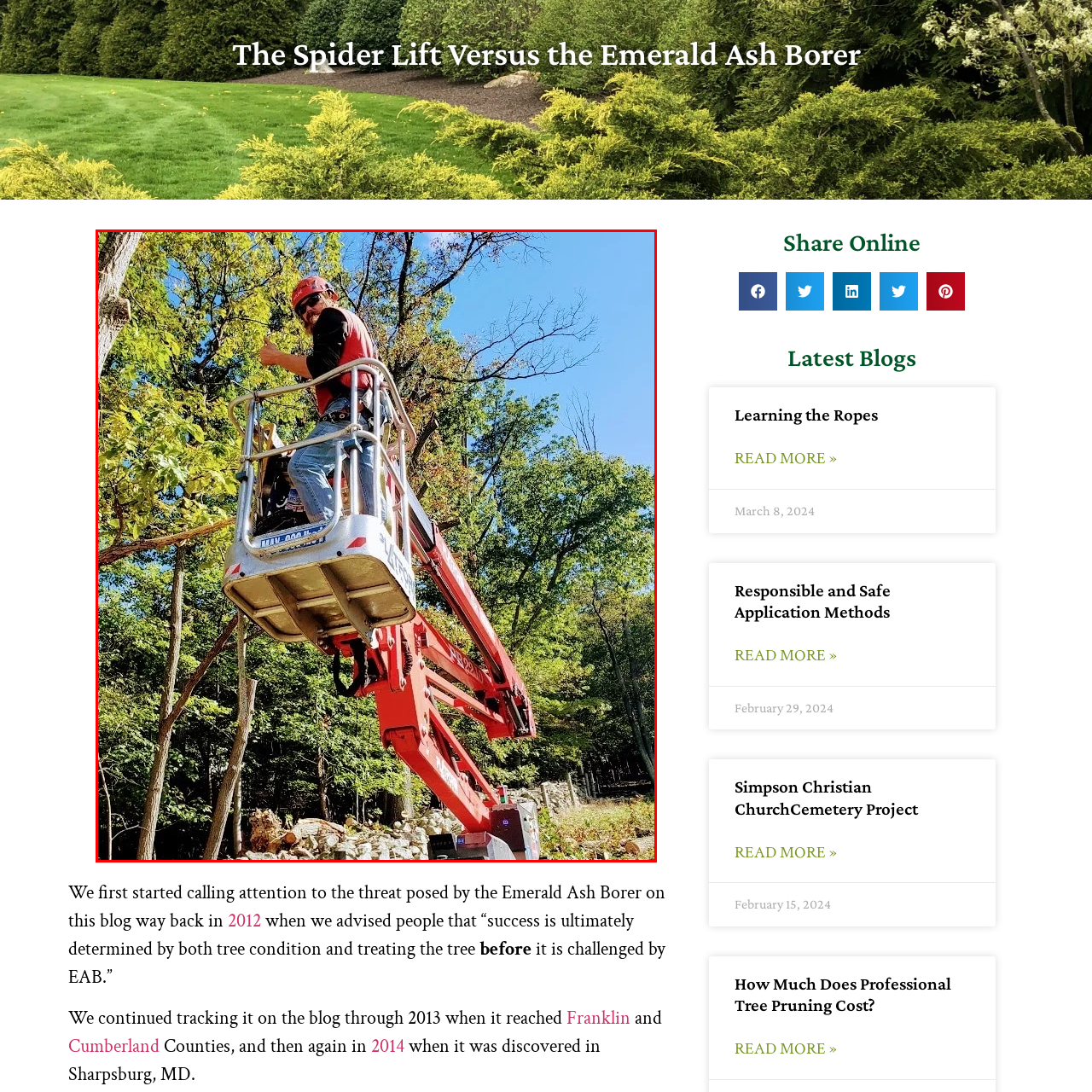Refer to the section enclosed in the red box, What is the weather like in the scene? Please answer briefly with a single word or phrase.

Sunny